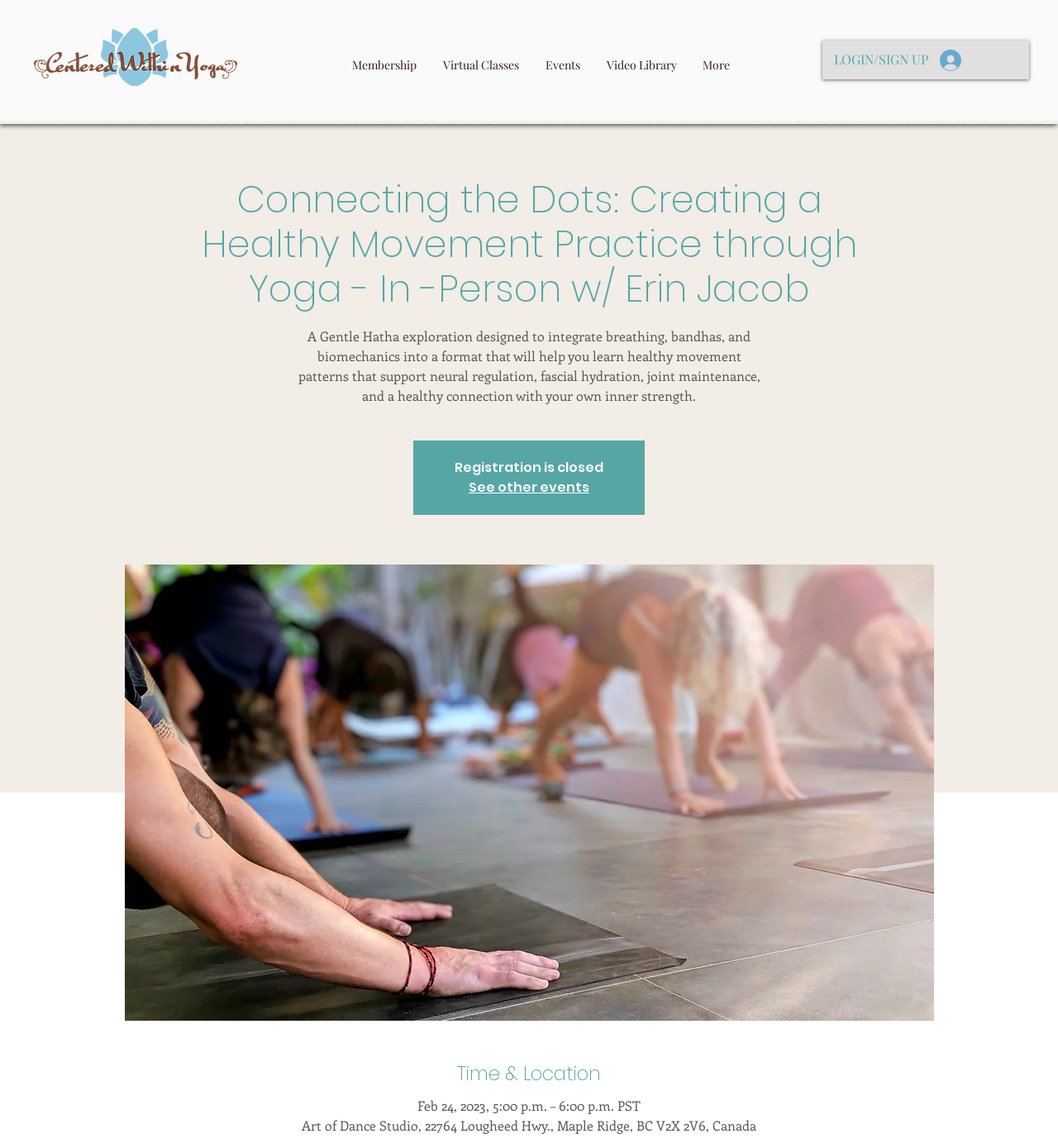Extract the main title from the webpage and generate its text.

Connecting the Dots: Creating a Healthy Movement Practice through Yoga - In -Person w/ Erin Jacob